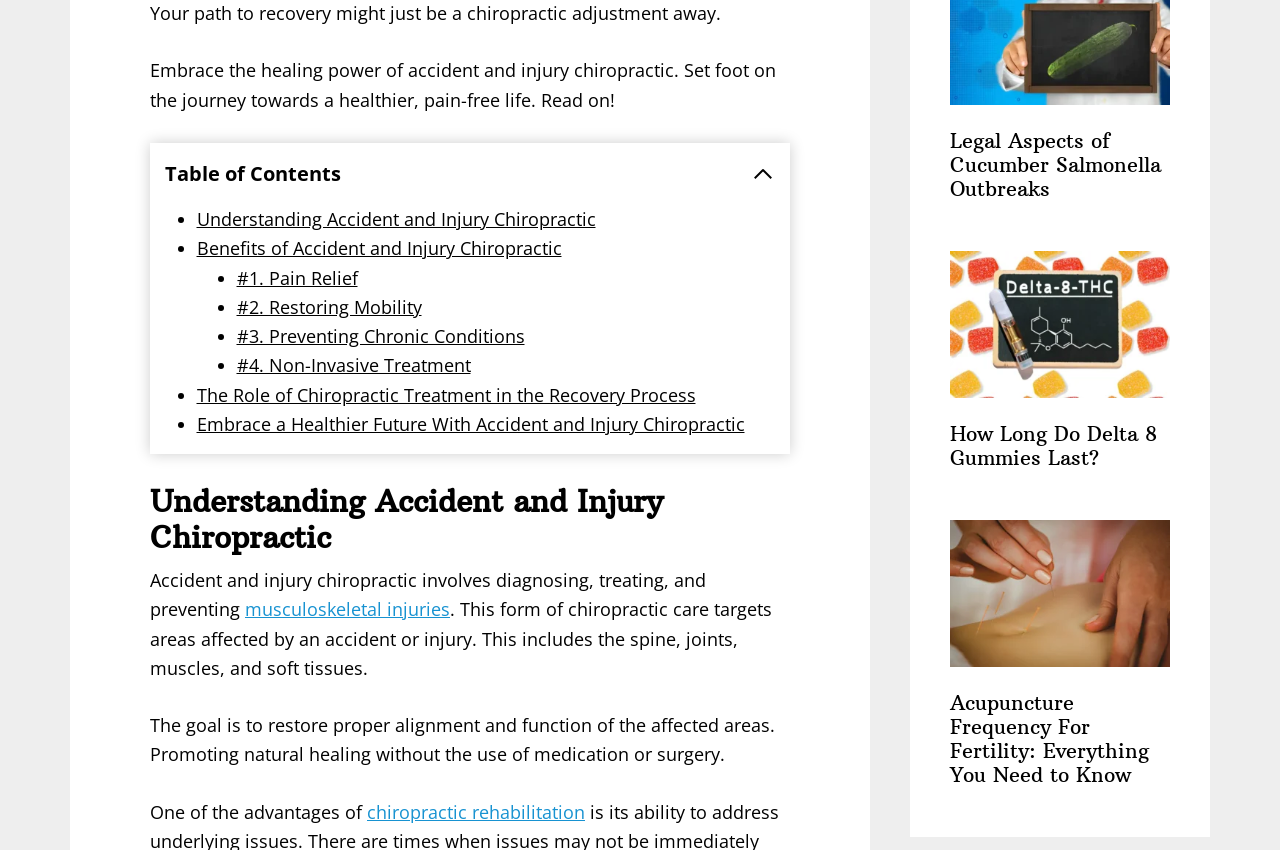What is the goal of accident and injury chiropractic?
Using the visual information, reply with a single word or short phrase.

Restore proper alignment and function